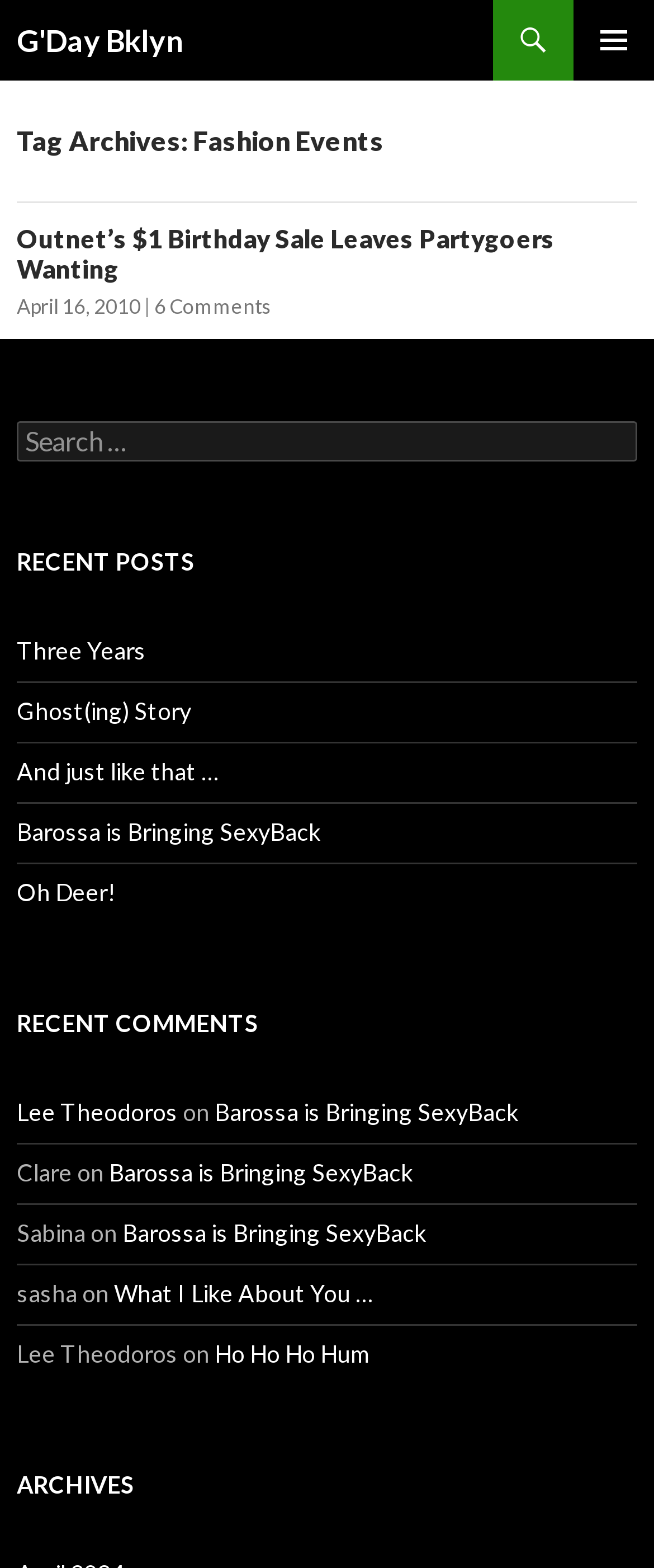Can you determine the bounding box coordinates of the area that needs to be clicked to fulfill the following instruction: "Click on the primary menu button"?

[0.877, 0.0, 1.0, 0.051]